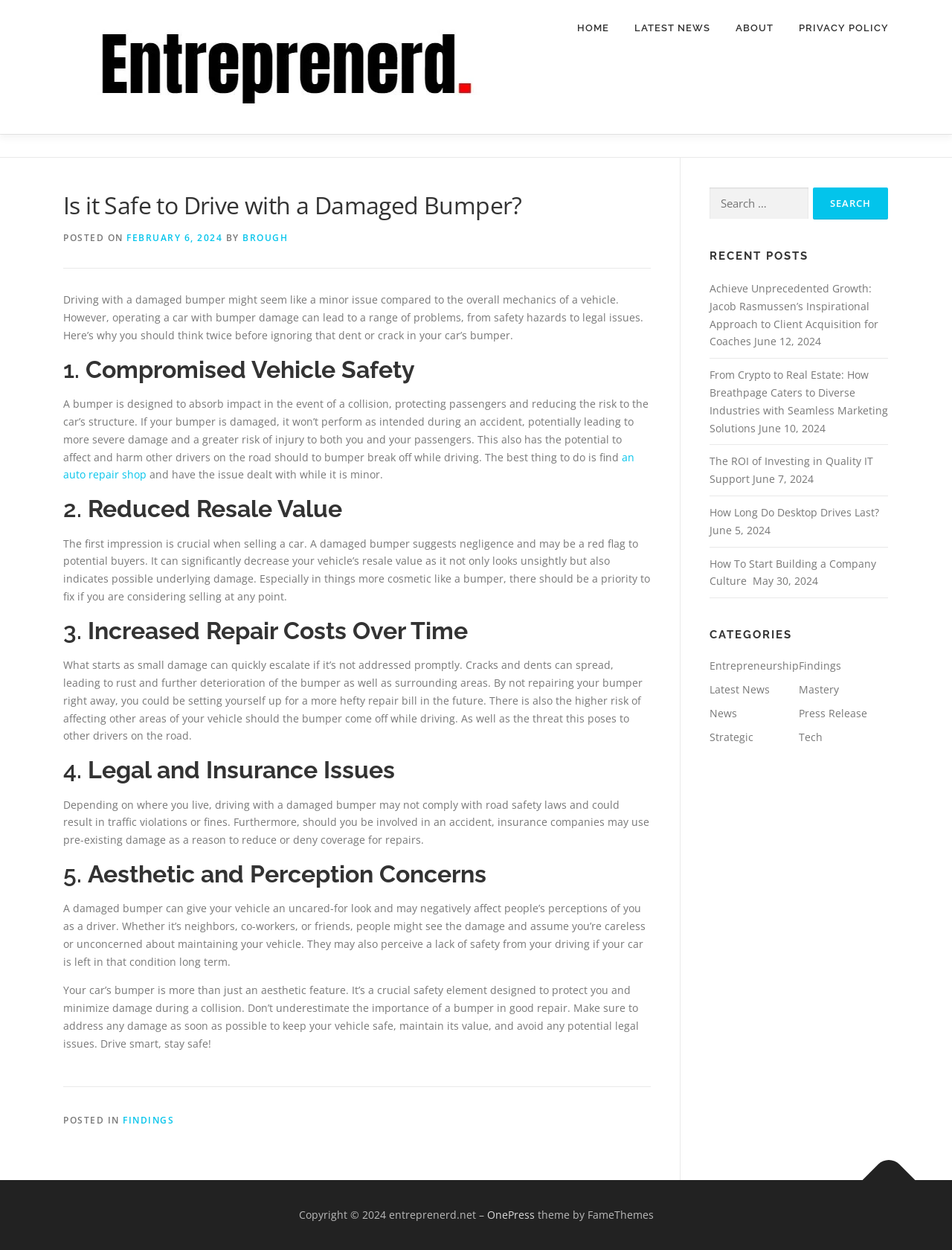Can a damaged bumper affect the resale value of a car?
Could you please answer the question thoroughly and with as much detail as possible?

The article mentions that a damaged bumper can significantly decrease a vehicle's resale value as it not only looks unsightly but also indicates possible underlying damage, which can be a red flag to potential buyers.